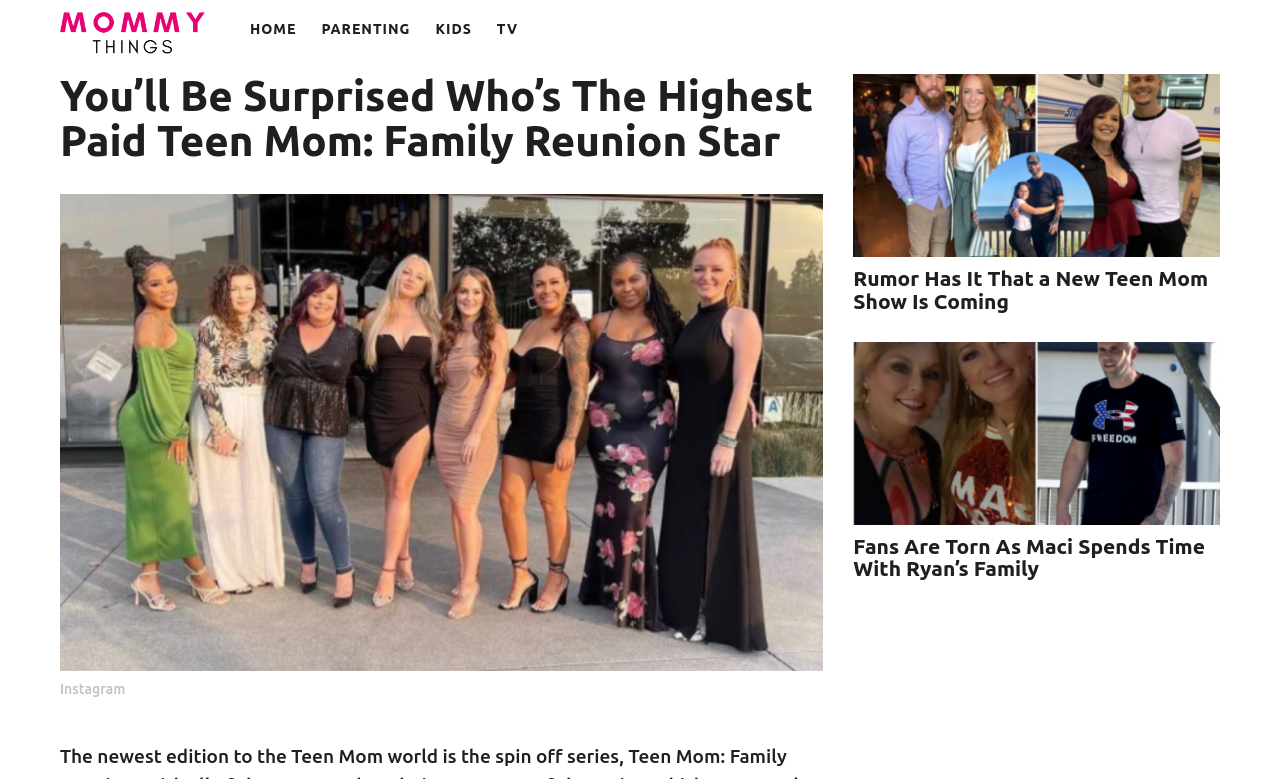Find the bounding box coordinates of the area that needs to be clicked in order to achieve the following instruction: "Click on the HOME link". The coordinates should be specified as four float numbers between 0 and 1, i.e., [left, top, right, bottom].

[0.195, 0.012, 0.232, 0.063]